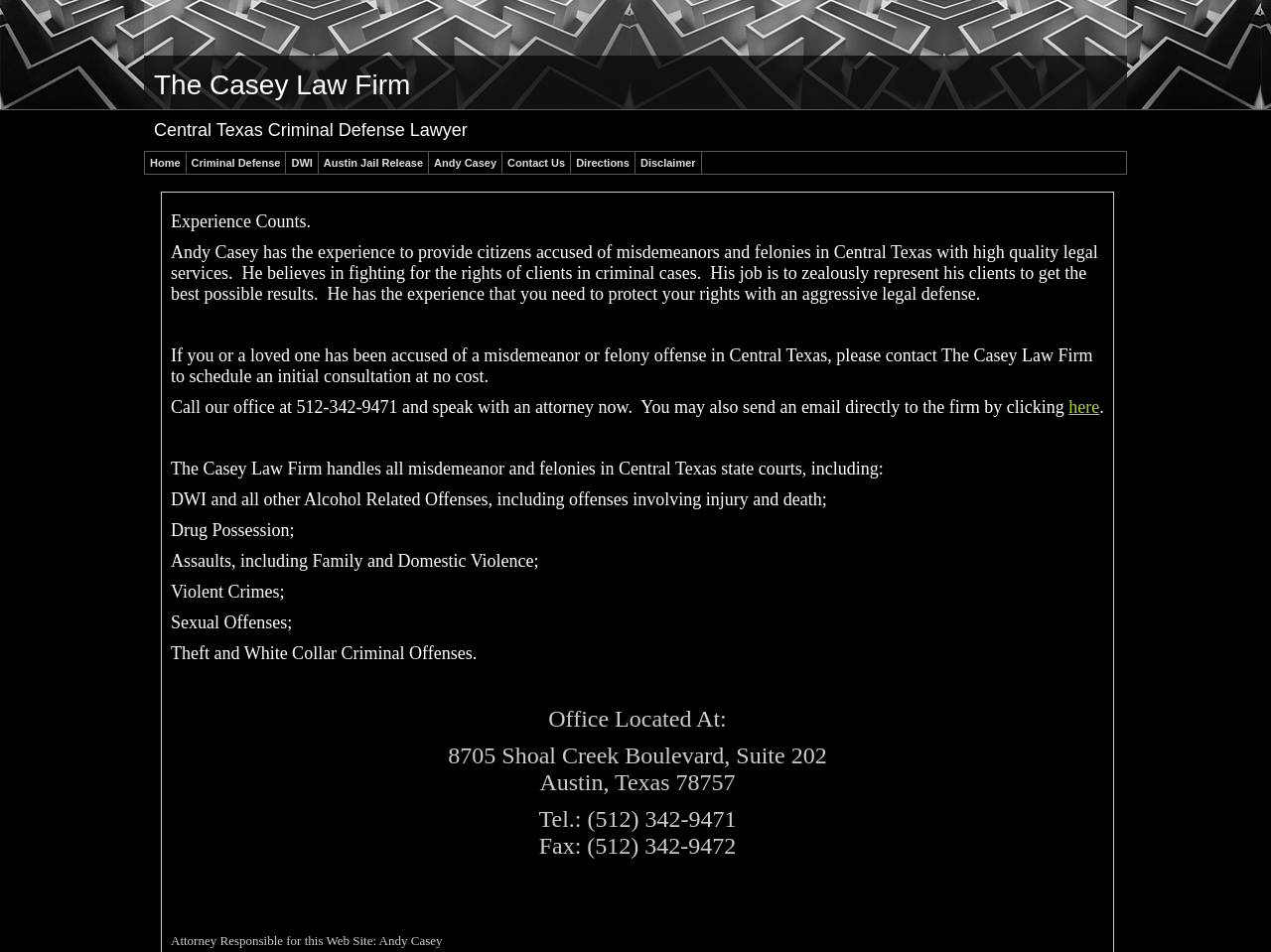Who is the attorney responsible for the website?
Please provide a single word or phrase as your answer based on the image.

Andy Casey